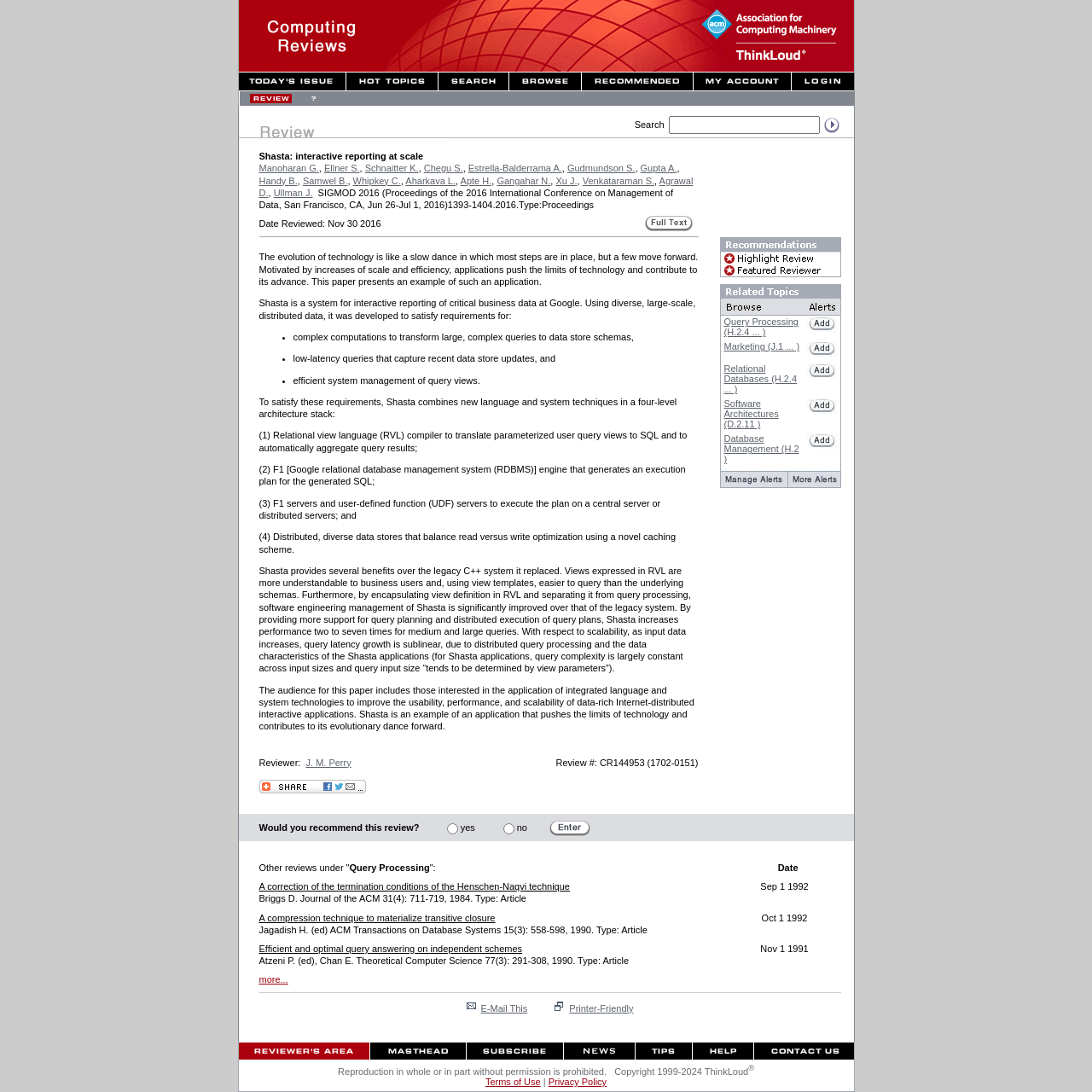Identify the bounding box coordinates of the region that needs to be clicked to carry out this instruction: "Log In to your account". Provide these coordinates as four float numbers ranging from 0 to 1, i.e., [left, top, right, bottom].

[0.724, 0.073, 0.782, 0.086]